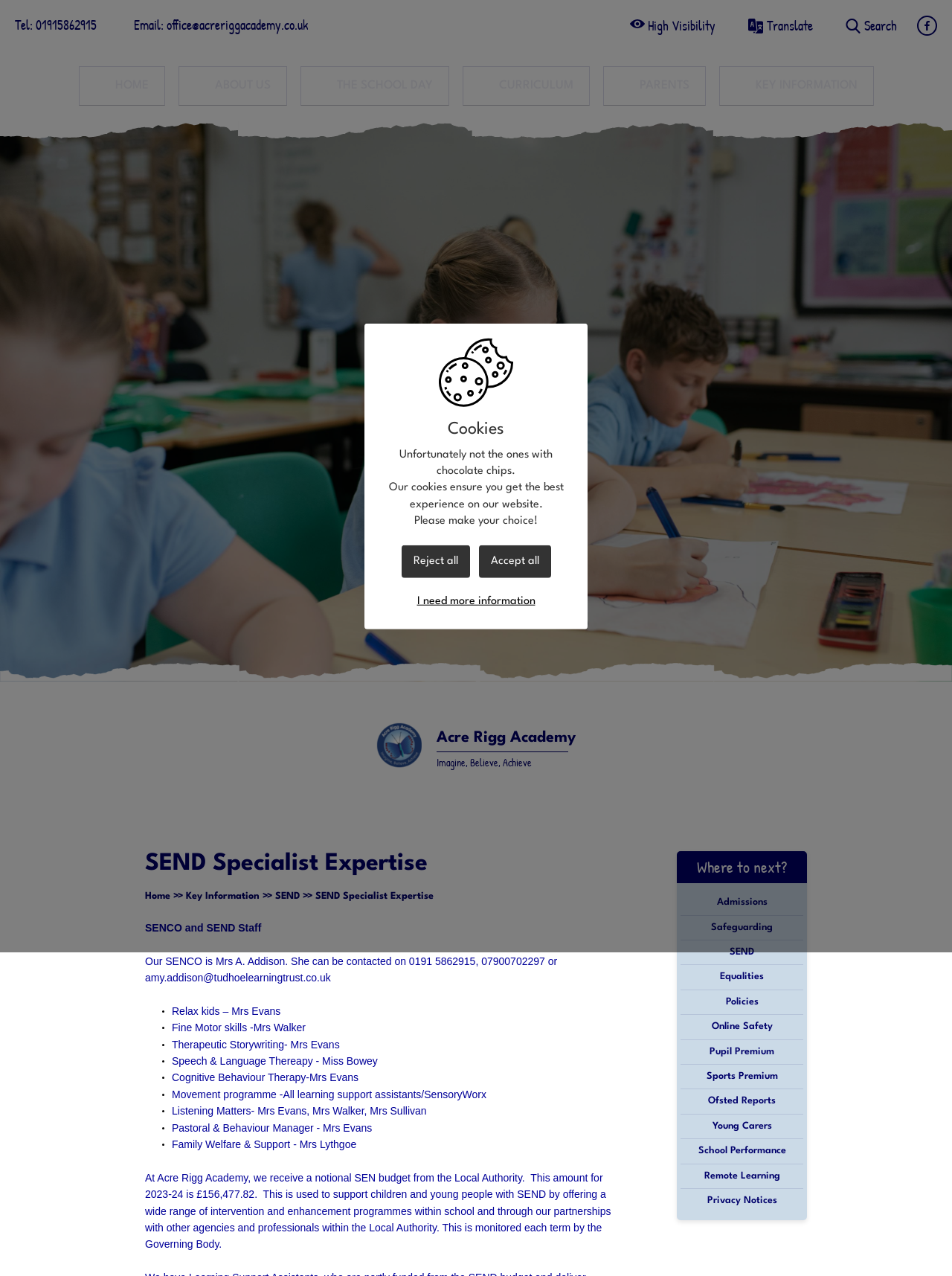Determine the bounding box coordinates of the section to be clicked to follow the instruction: "Visit the HOME page". The coordinates should be given as four float numbers between 0 and 1, formatted as [left, top, right, bottom].

[0.098, 0.052, 0.182, 0.076]